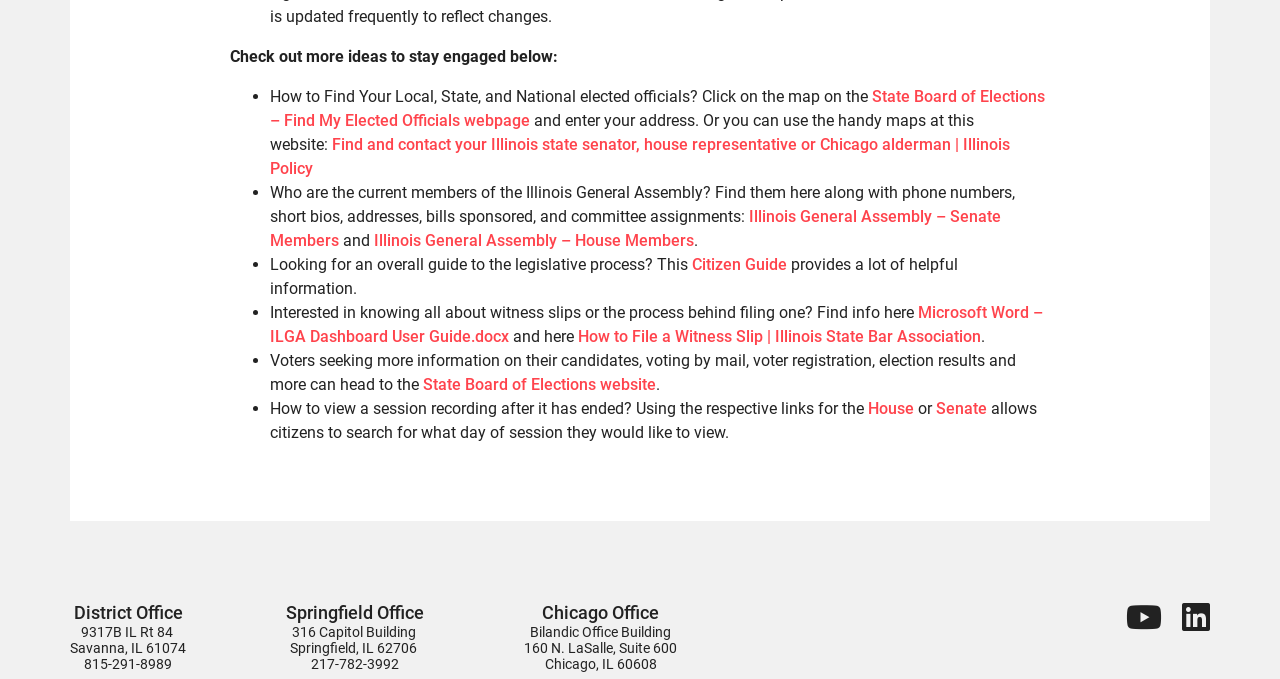How many office locations are listed?
From the image, provide a succinct answer in one word or a short phrase.

3